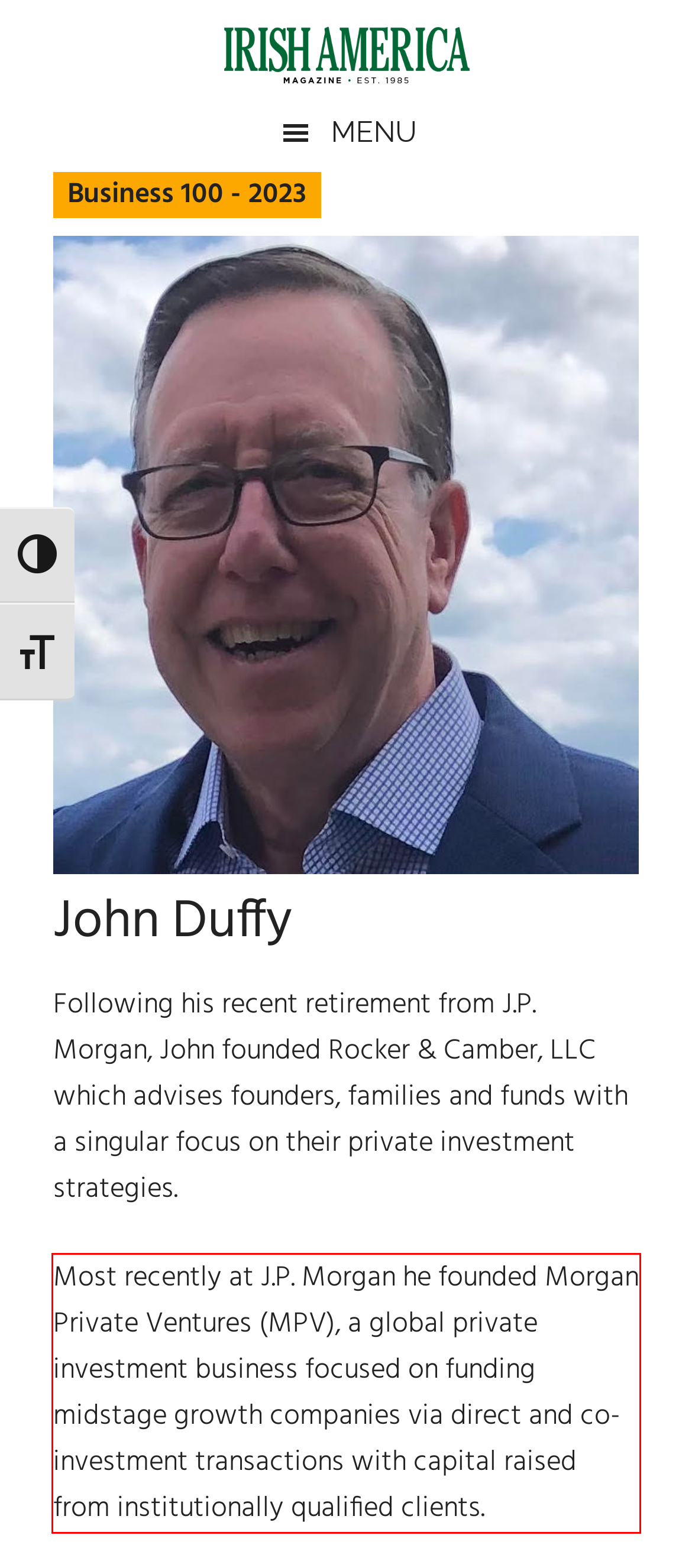Analyze the screenshot of a webpage where a red rectangle is bounding a UI element. Extract and generate the text content within this red bounding box.

Most recently at J.P. Morgan he founded Morgan Private Ventures (MPV), a global private investment business focused on funding midstage growth companies via direct and co-investment transactions with capital raised from institutionally qualified clients.